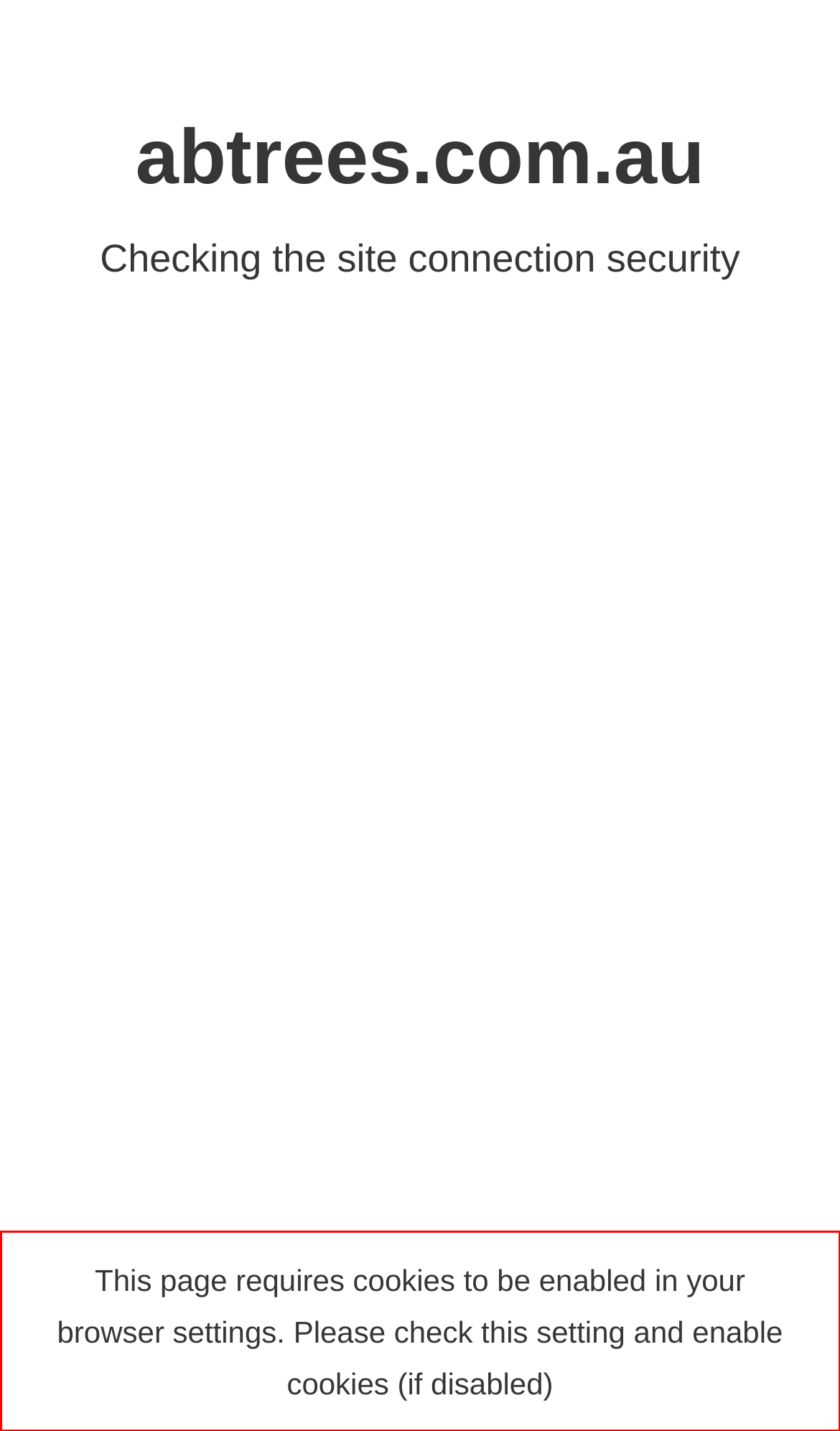Look at the webpage screenshot and recognize the text inside the red bounding box.

This page requires cookies to be enabled in your browser settings. Please check this setting and enable cookies (if disabled)